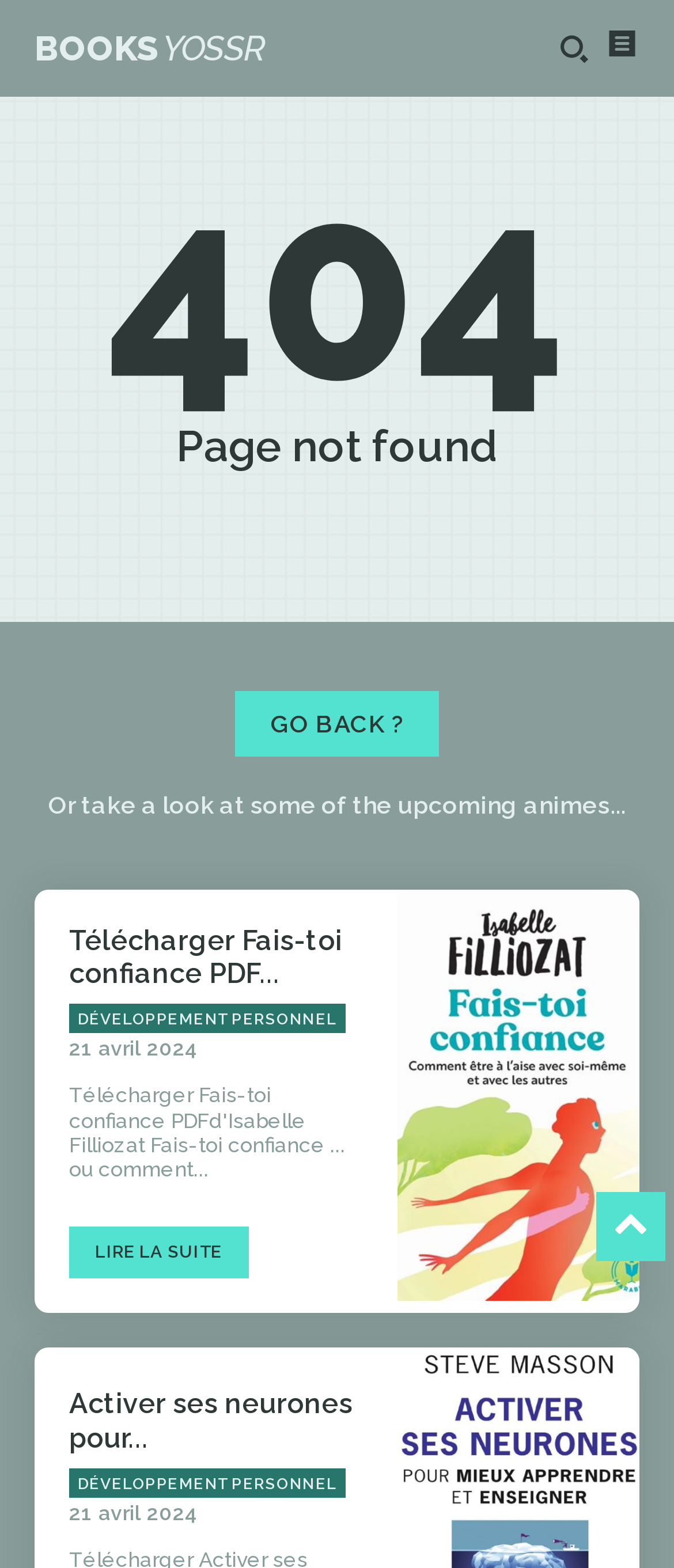Provide a short answer using a single word or phrase for the following question: 
What is the text of the first heading?

404